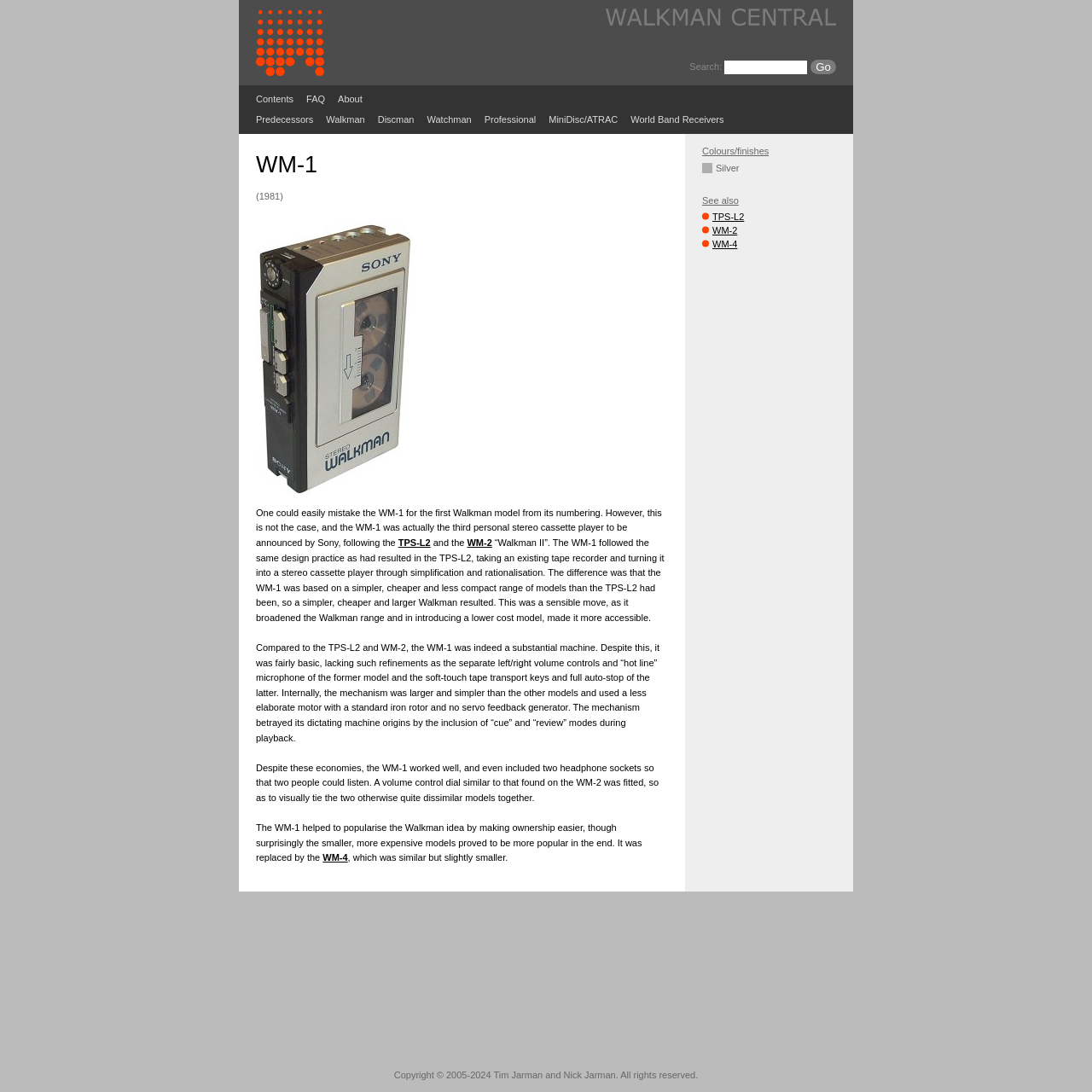What is the purpose of the search box?
Please respond to the question with a detailed and informative answer.

The search box is located at the top of the webpage, and it allows users to input keywords to search for specific content within the website. This suggests that the website has a large amount of content, and the search function is provided to facilitate users' navigation and information retrieval.